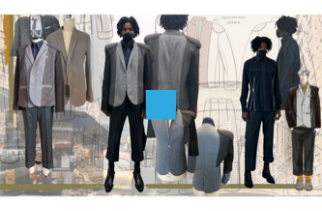List and describe all the prominent features within the image.

This image features a creative fashion illustration showcasing various tailored suits and contemporary menswear designs. The visual composition includes multiple perspectives of a model wearing different styles of suits, demonstrating diverse textures and colors. One suit appears to have a sleek, fitted silhouette in dark tones, while another showcases a classic light gray ensemble. The background hints at an urban environment, perhaps reflecting the inspirations drawn from city life. This artwork captures the essence of modern tailoring and style, making it a striking representation of contemporary fashion design, labeled as "OUTLOOK."